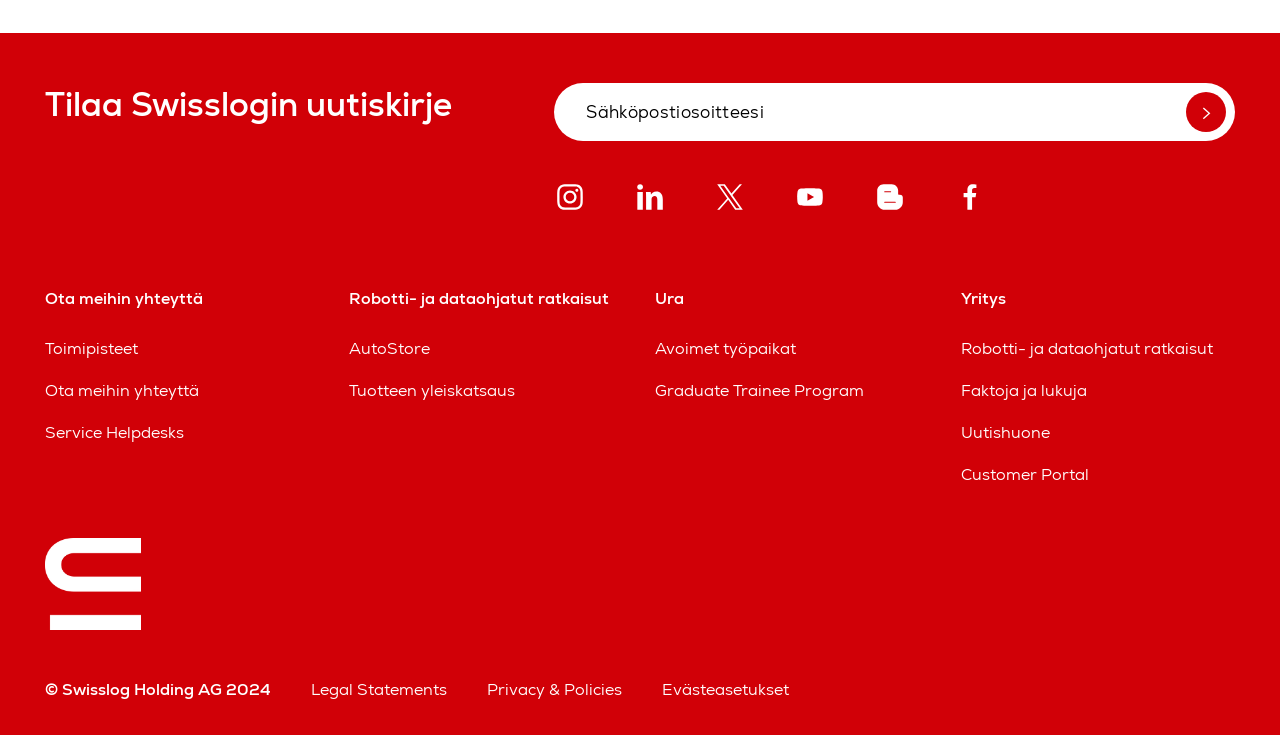Identify the bounding box coordinates of the region that needs to be clicked to carry out this instruction: "Learn about AutoStore". Provide these coordinates as four float numbers ranging from 0 to 1, i.e., [left, top, right, bottom].

[0.273, 0.46, 0.336, 0.489]